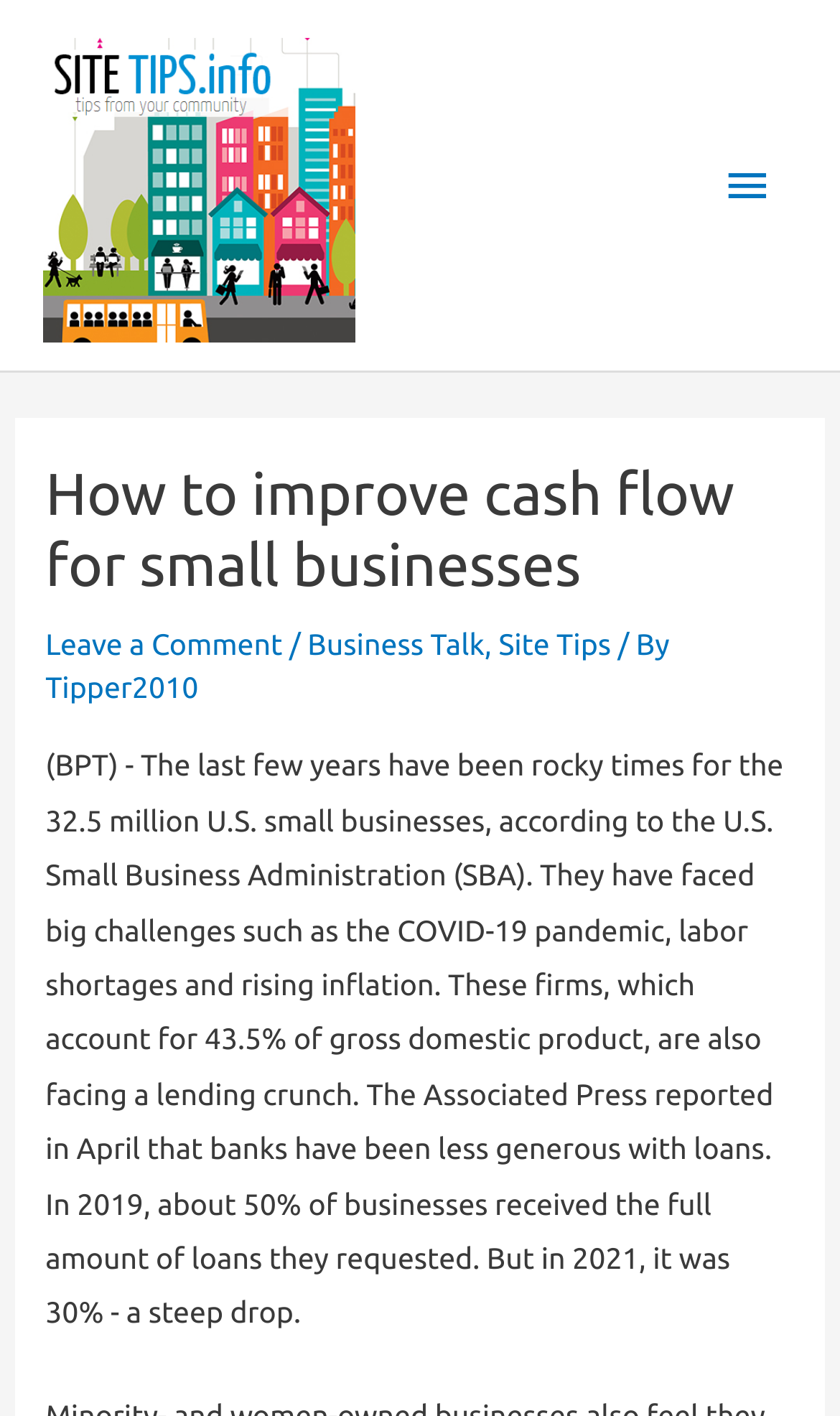Please provide a comprehensive response to the question based on the details in the image: What is the current state of lending to small businesses?

The webpage reports that small businesses are facing a lending crunch, with banks being less generous with loans, and only 30% of businesses receiving full loan amounts in 2021, compared to 50% in 2019.